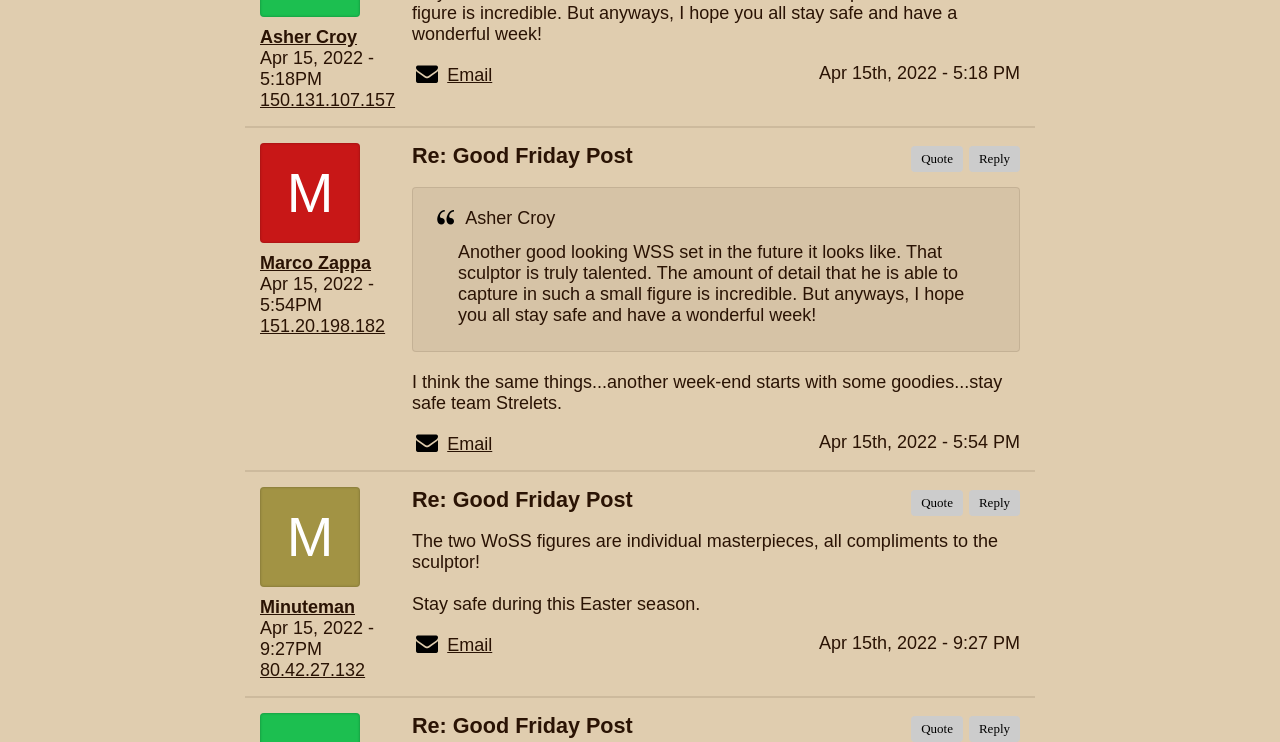What is the topic of the discussion?
Provide a well-explained and detailed answer to the question.

I found the topic by looking at the repeated StaticText elements with the text 'Re: Good Friday Post' which are located above each post.